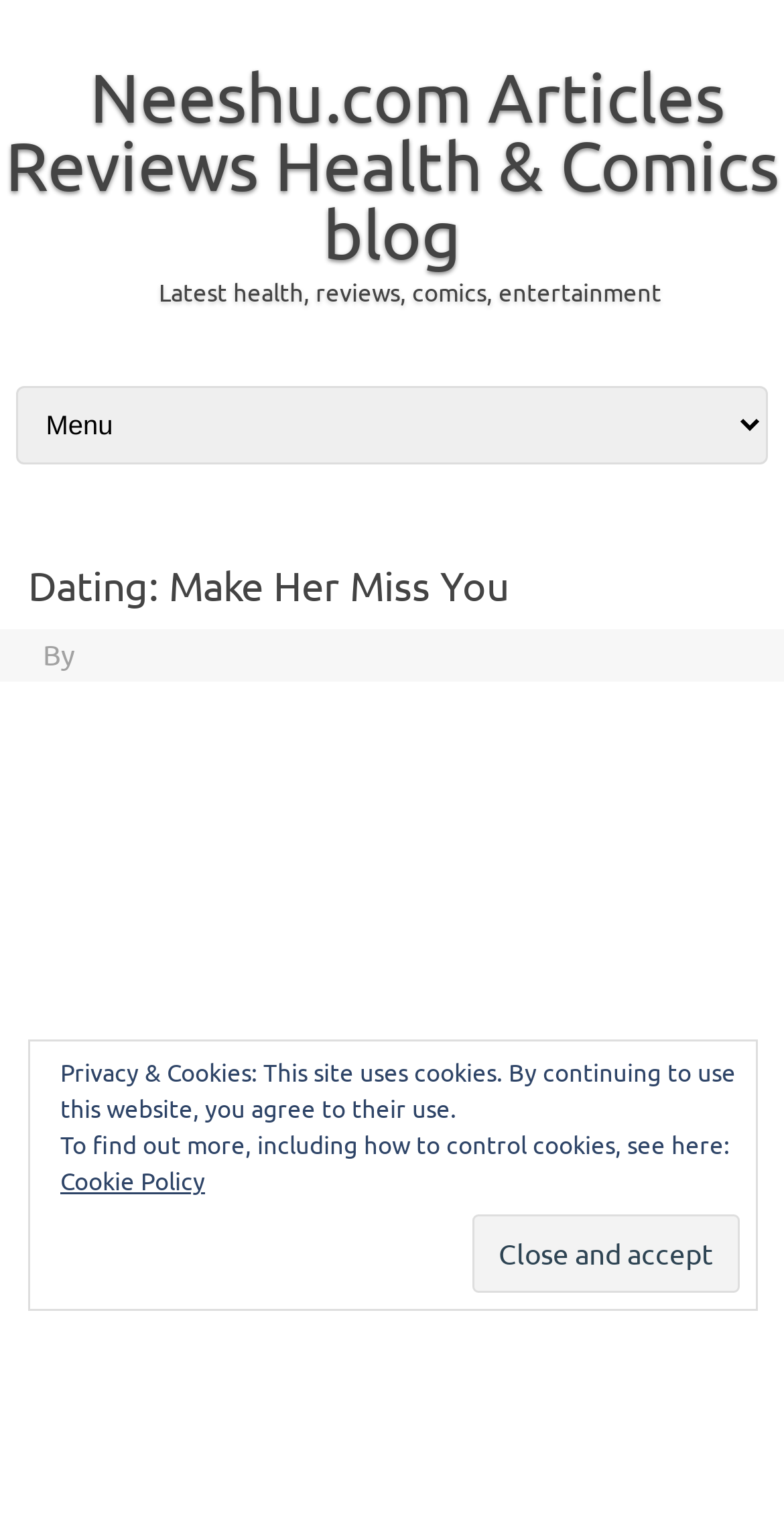Determine the bounding box coordinates for the UI element described. Format the coordinates as (top-left x, top-left y, bottom-right x, bottom-right y) and ensure all values are between 0 and 1. Element description: Cookie Policy

[0.077, 0.765, 0.262, 0.786]